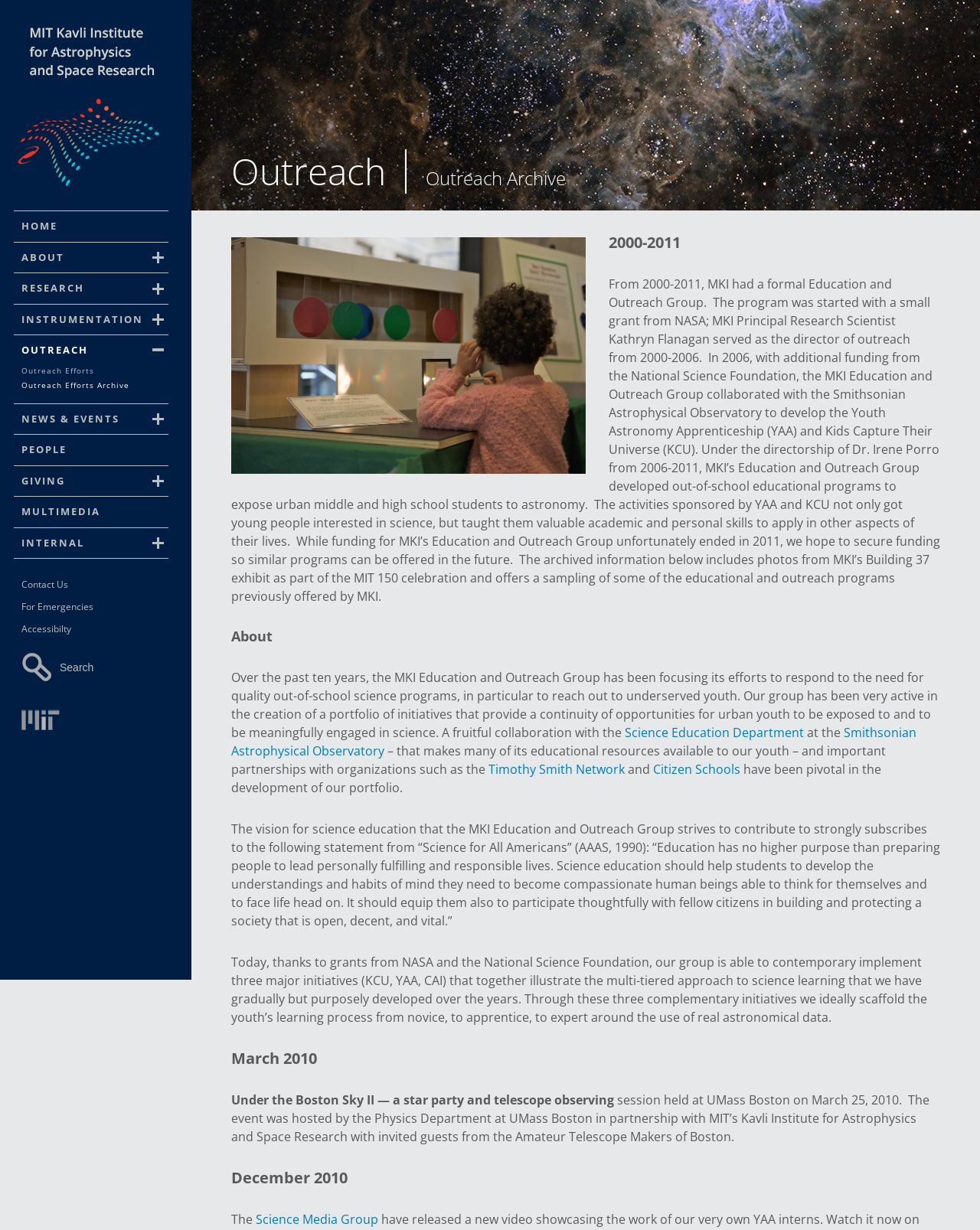What is the name of the department that collaborated with the MKI Education and Outreach Group?
Refer to the image and provide a one-word or short phrase answer.

Science Education Department